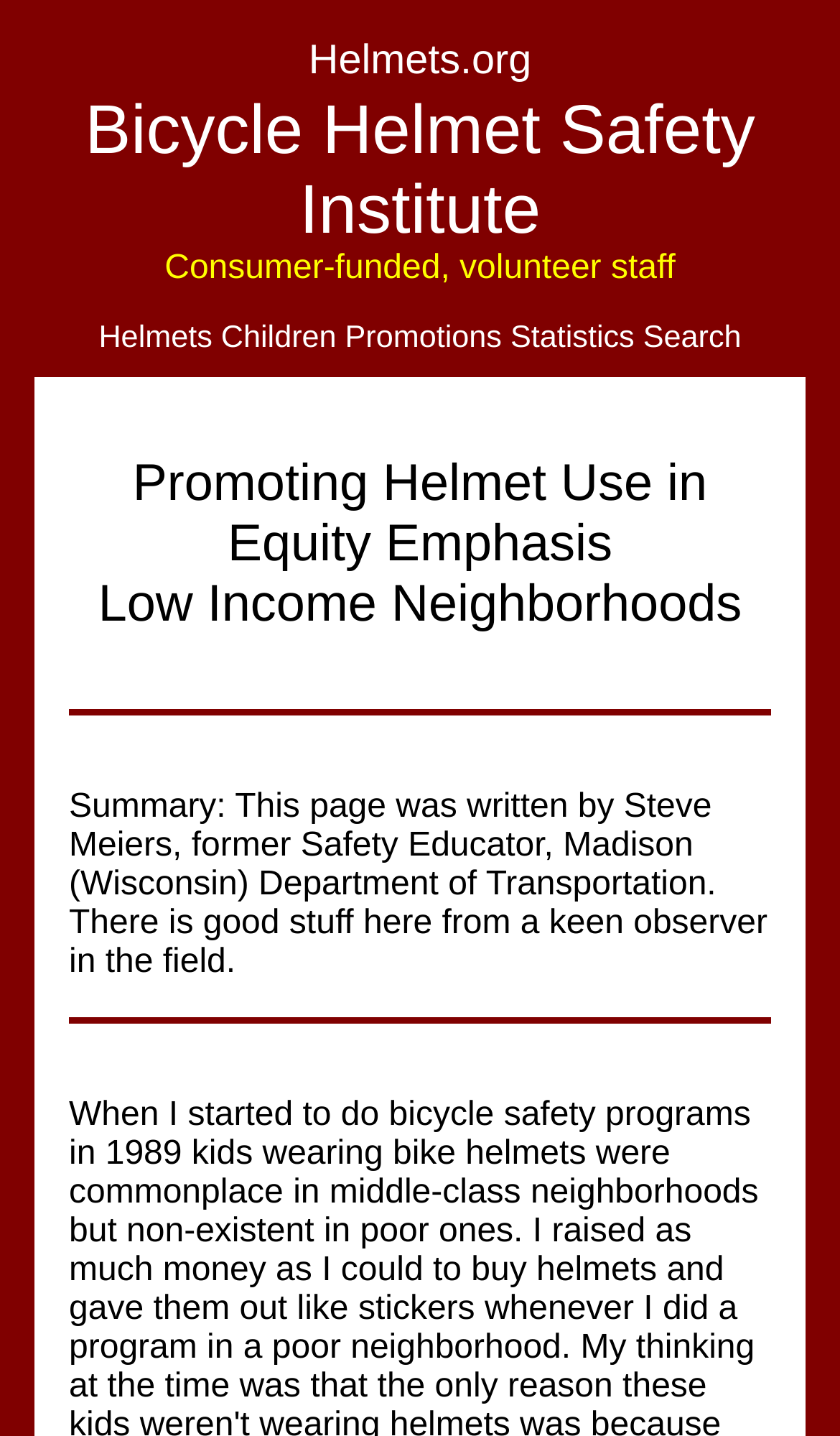Please determine the heading text of this webpage.

Bicycle Helmet Safety Institute